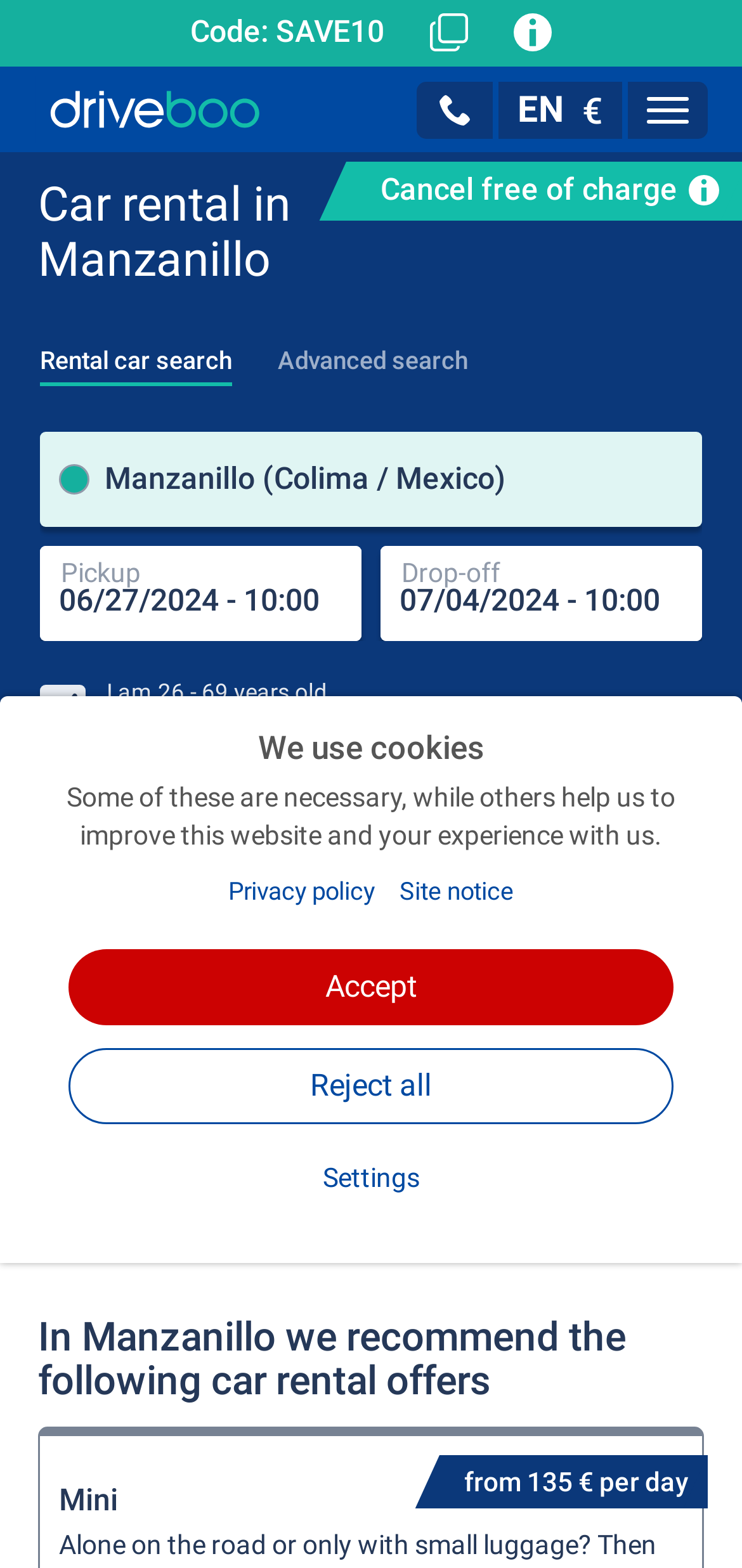Locate the bounding box coordinates of the clickable element to fulfill the following instruction: "Enter pickup date in the 'Pickup' textbox". Provide the coordinates as four float numbers between 0 and 1 in the format [left, top, right, bottom].

[0.054, 0.348, 0.487, 0.409]